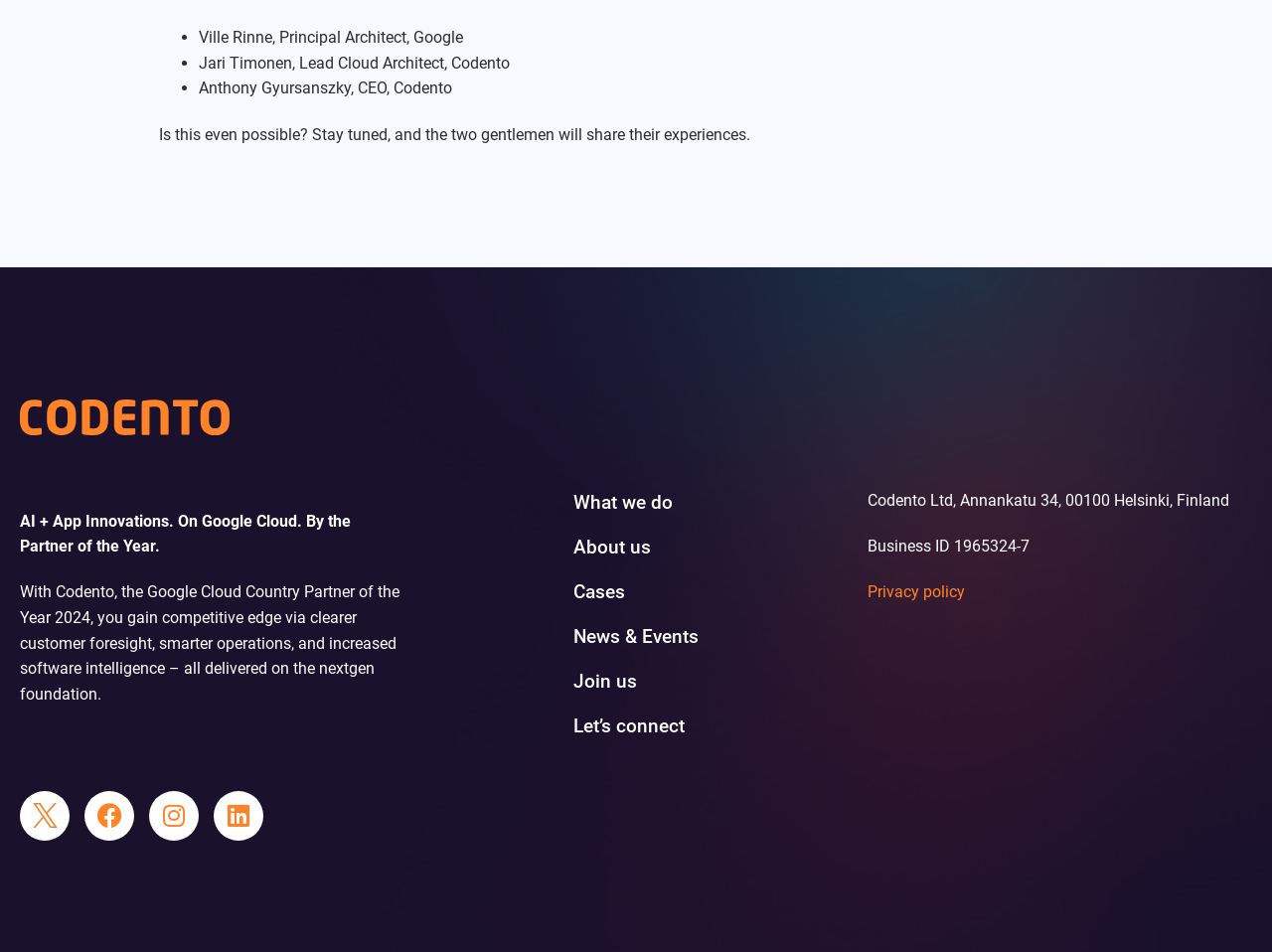What is the business ID of Codento Ltd?
Please utilize the information in the image to give a detailed response to the question.

I found the answer by looking at the bottom section of the webpage, where the company information is provided, and the business ID is mentioned as 1965324-7.